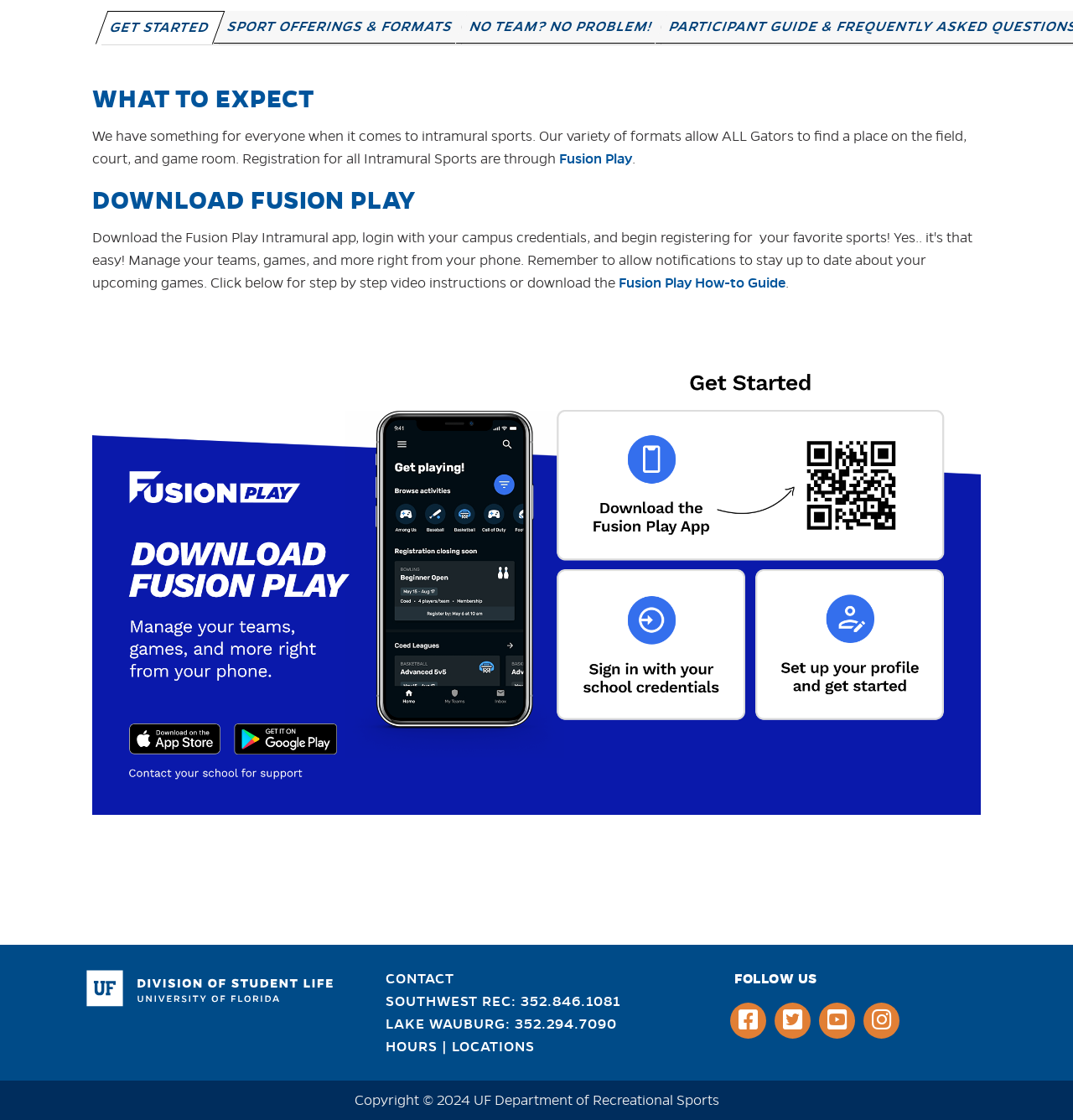Based on the element description My account, identify the bounding box of the UI element in the given webpage screenshot. The coordinates should be in the format (top-left x, top-left y, bottom-right x, bottom-right y) and must be between 0 and 1.

None